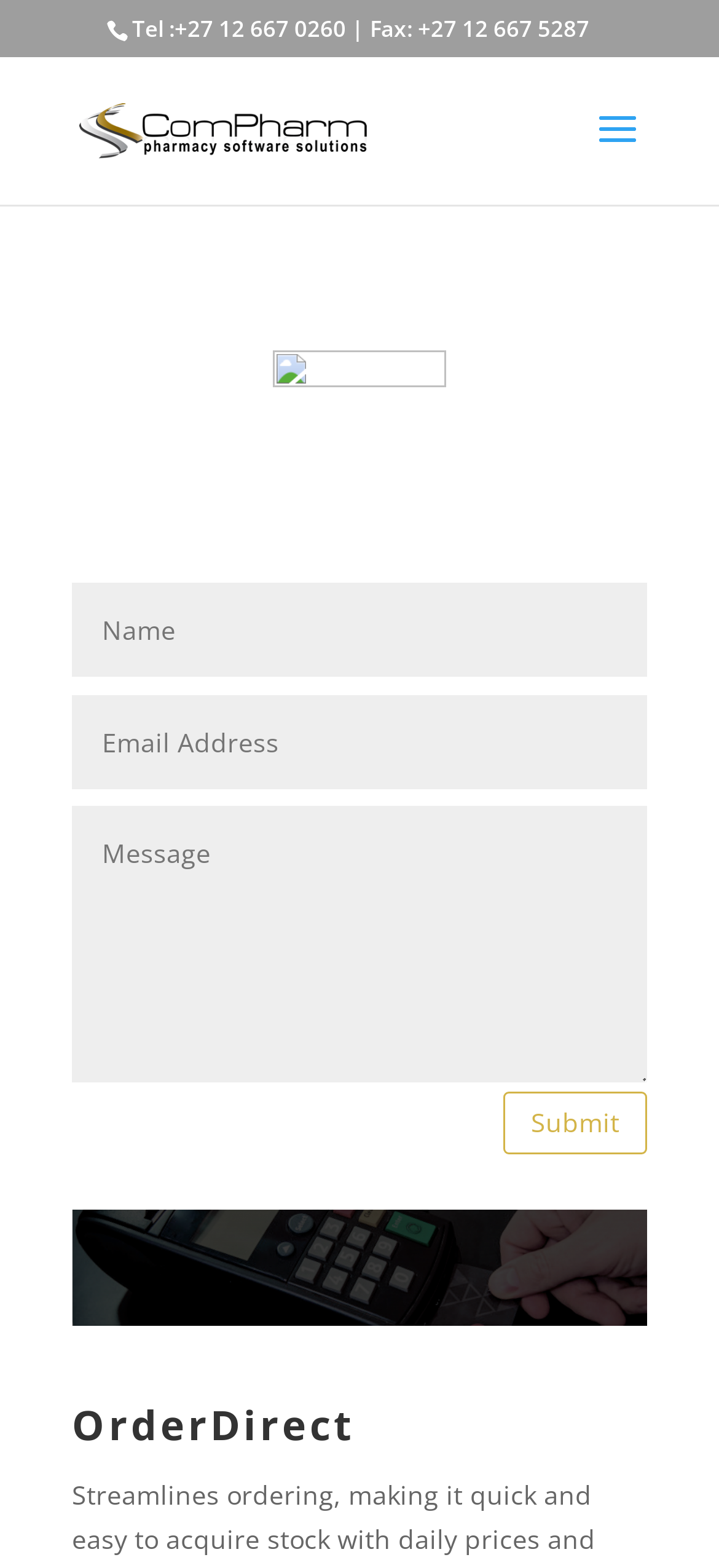Using the element description: "Uncategorized", determine the bounding box coordinates. The coordinates should be in the format [left, top, right, bottom], with values between 0 and 1.

None